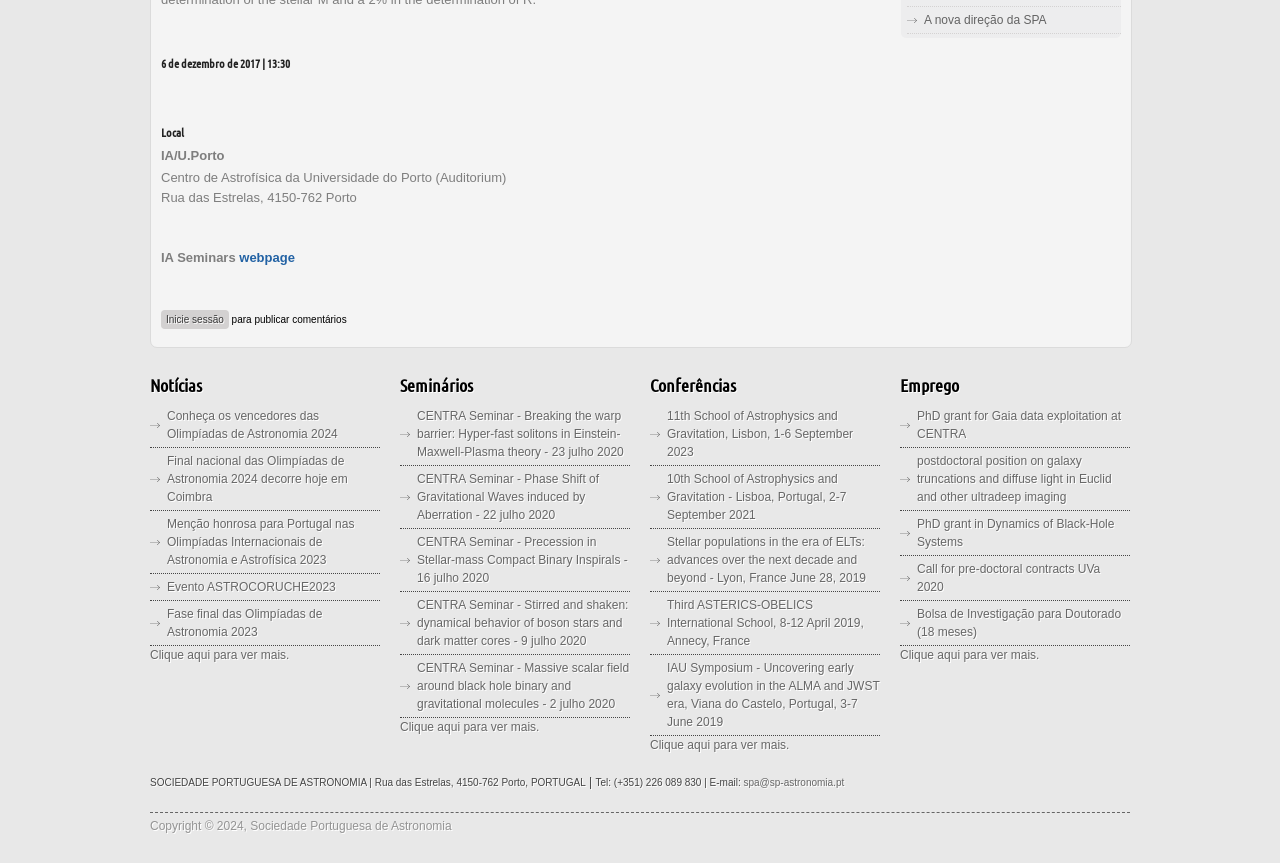Determine the bounding box of the UI component based on this description: "Evento ASTROCORUCHE2023". The bounding box coordinates should be four float values between 0 and 1, i.e., [left, top, right, bottom].

[0.13, 0.673, 0.262, 0.689]